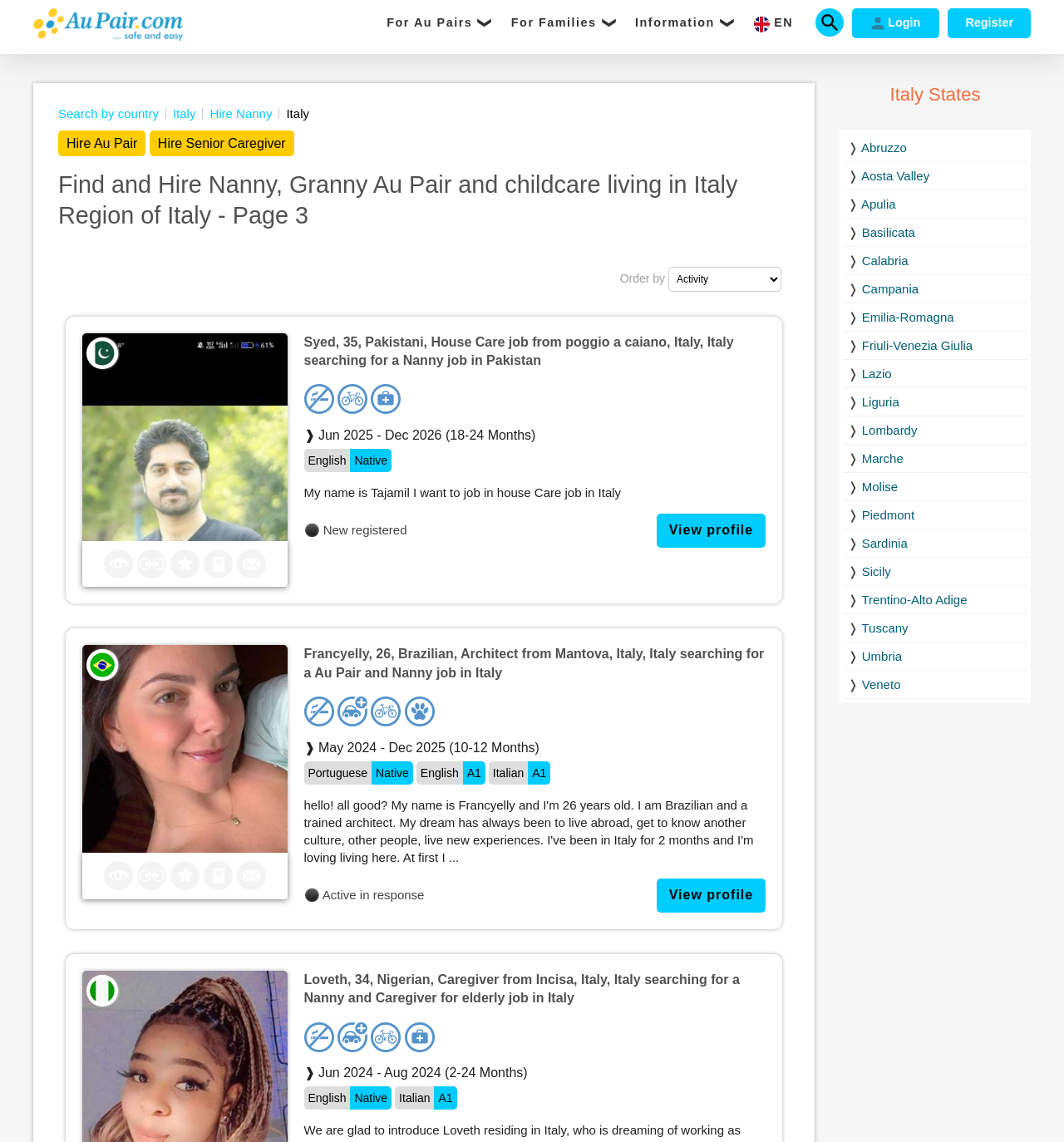Locate the bounding box for the described UI element: "❭ Friuli-Venezia Giulia". Ensure the coordinates are four float numbers between 0 and 1, formatted as [left, top, right, bottom].

[0.793, 0.291, 0.965, 0.315]